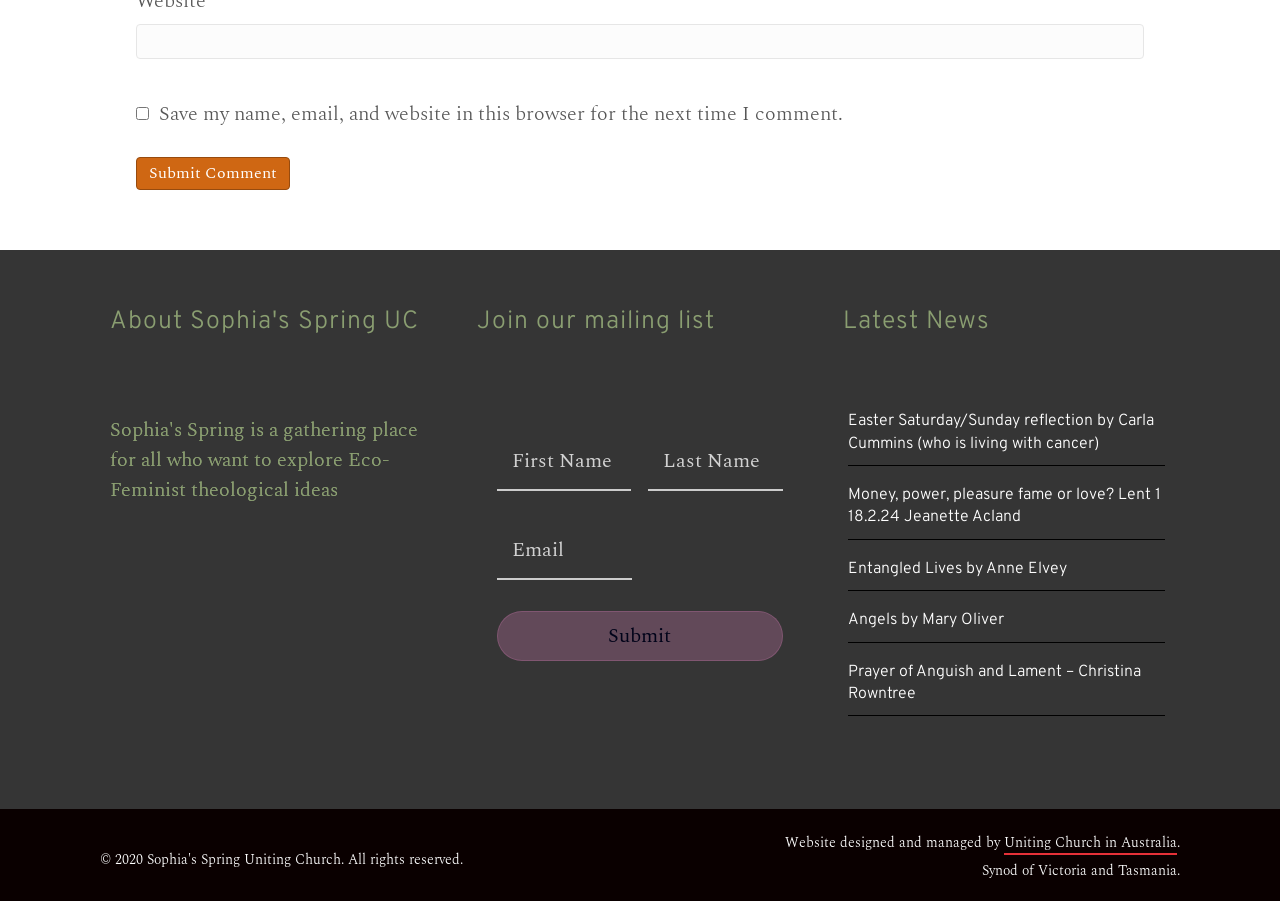Determine the bounding box coordinates of the element's region needed to click to follow the instruction: "Submit". Provide these coordinates as four float numbers between 0 and 1, formatted as [left, top, right, bottom].

[0.388, 0.678, 0.612, 0.734]